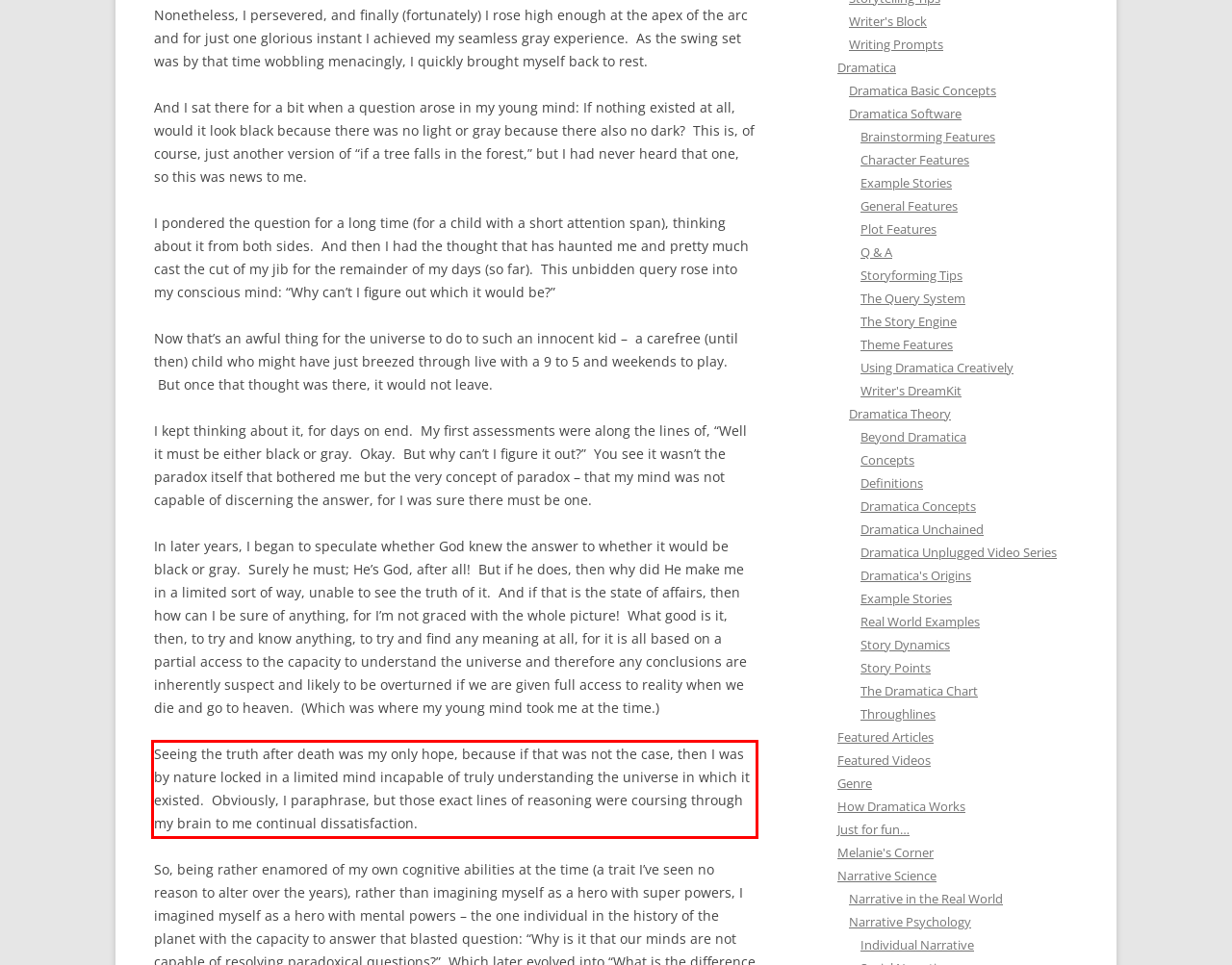Observe the screenshot of the webpage, locate the red bounding box, and extract the text content within it.

Seeing the truth after death was my only hope, because if that was not the case, then I was by nature locked in a limited mind incapable of truly understanding the universe in which it existed. Obviously, I paraphrase, but those exact lines of reasoning were coursing through my brain to me continual dissatisfaction.